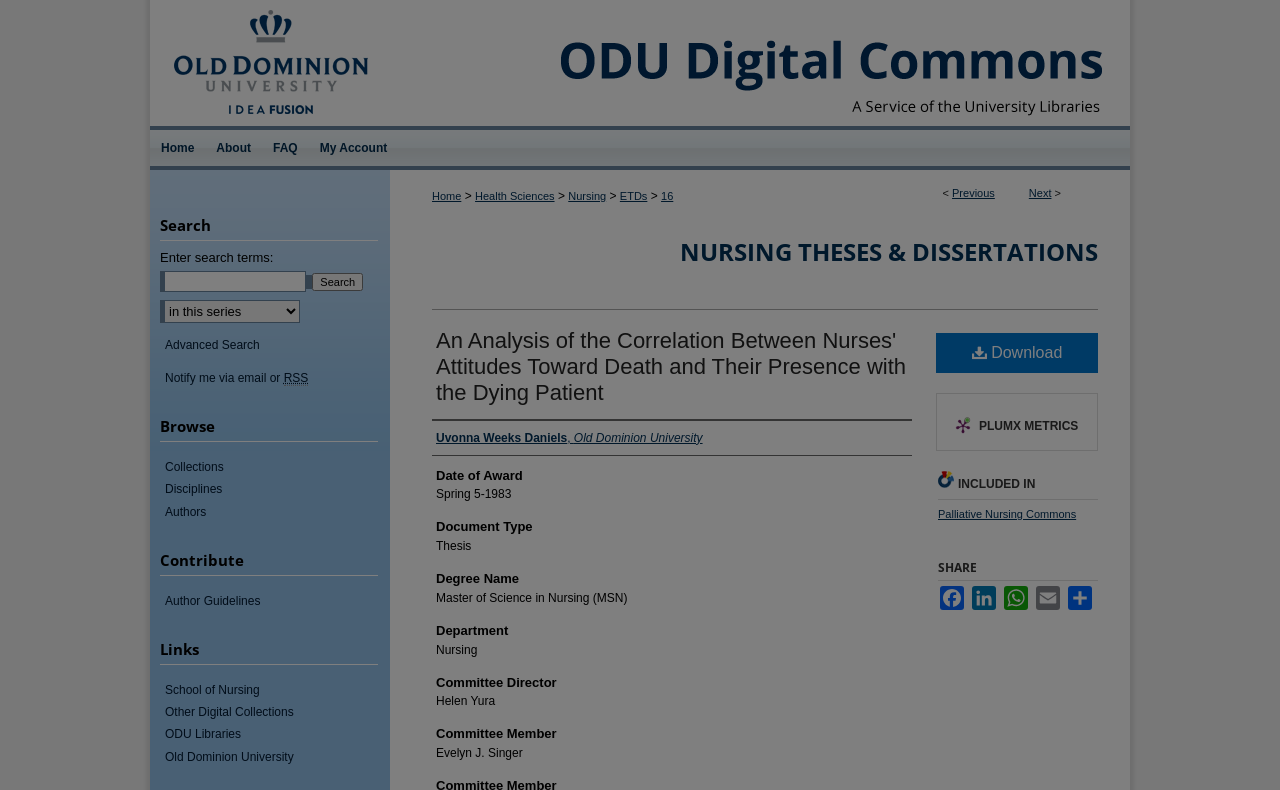Find the main header of the webpage and produce its text content.

ODU Digital Commons